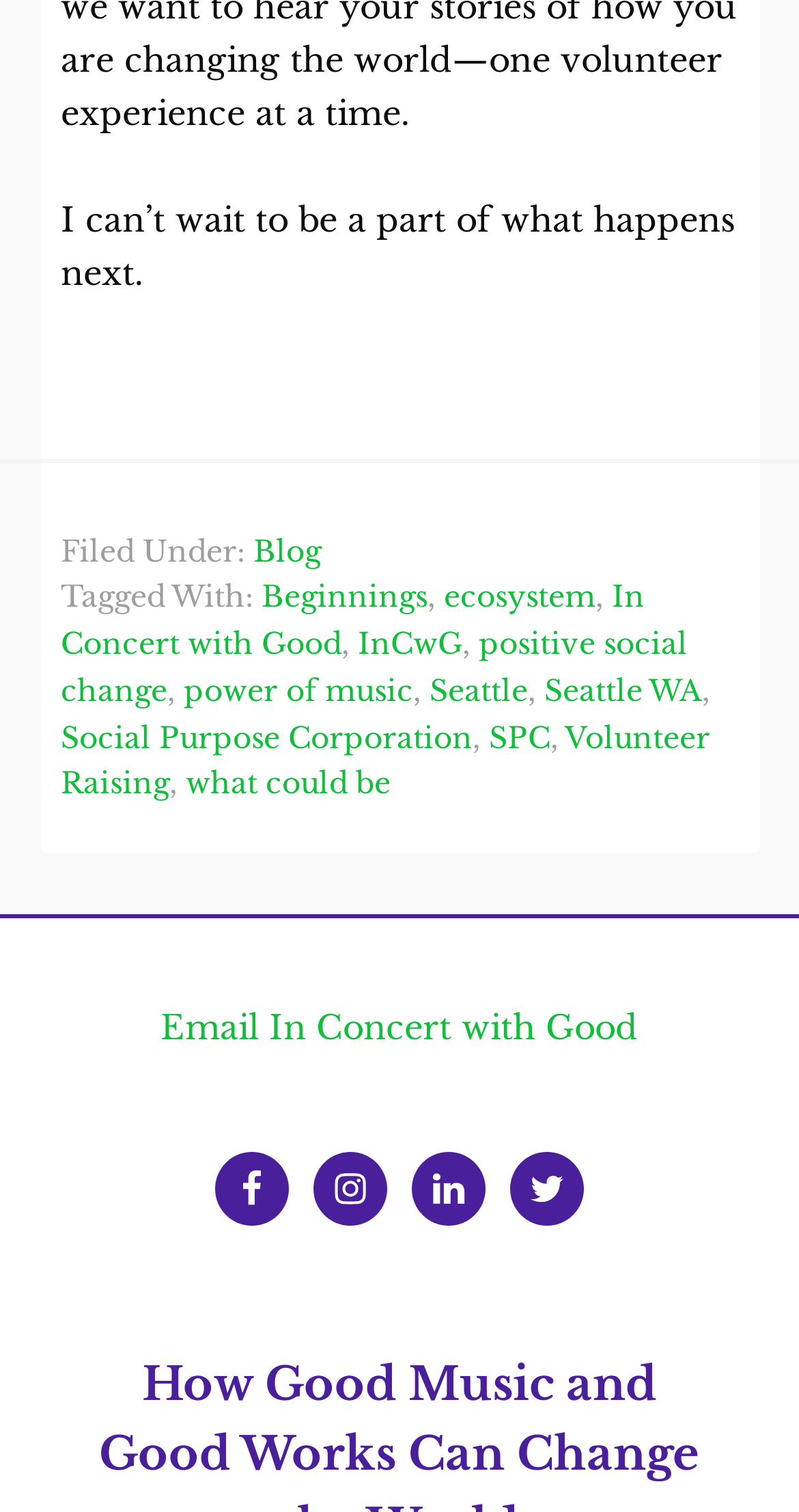Given the description "aria-label="Toggle navigation"", provide the bounding box coordinates of the corresponding UI element.

None